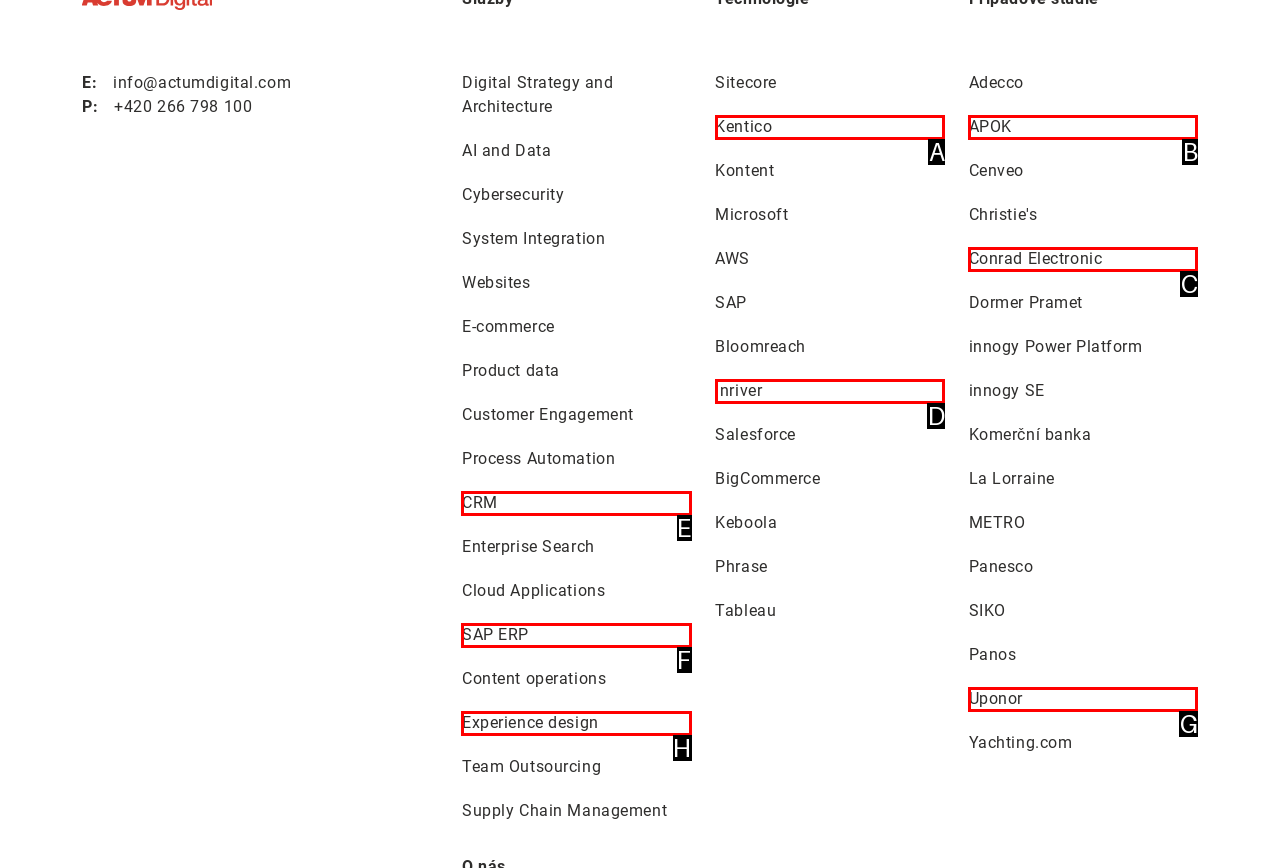Select the option that corresponds to the description: Experience design
Respond with the letter of the matching choice from the options provided.

H